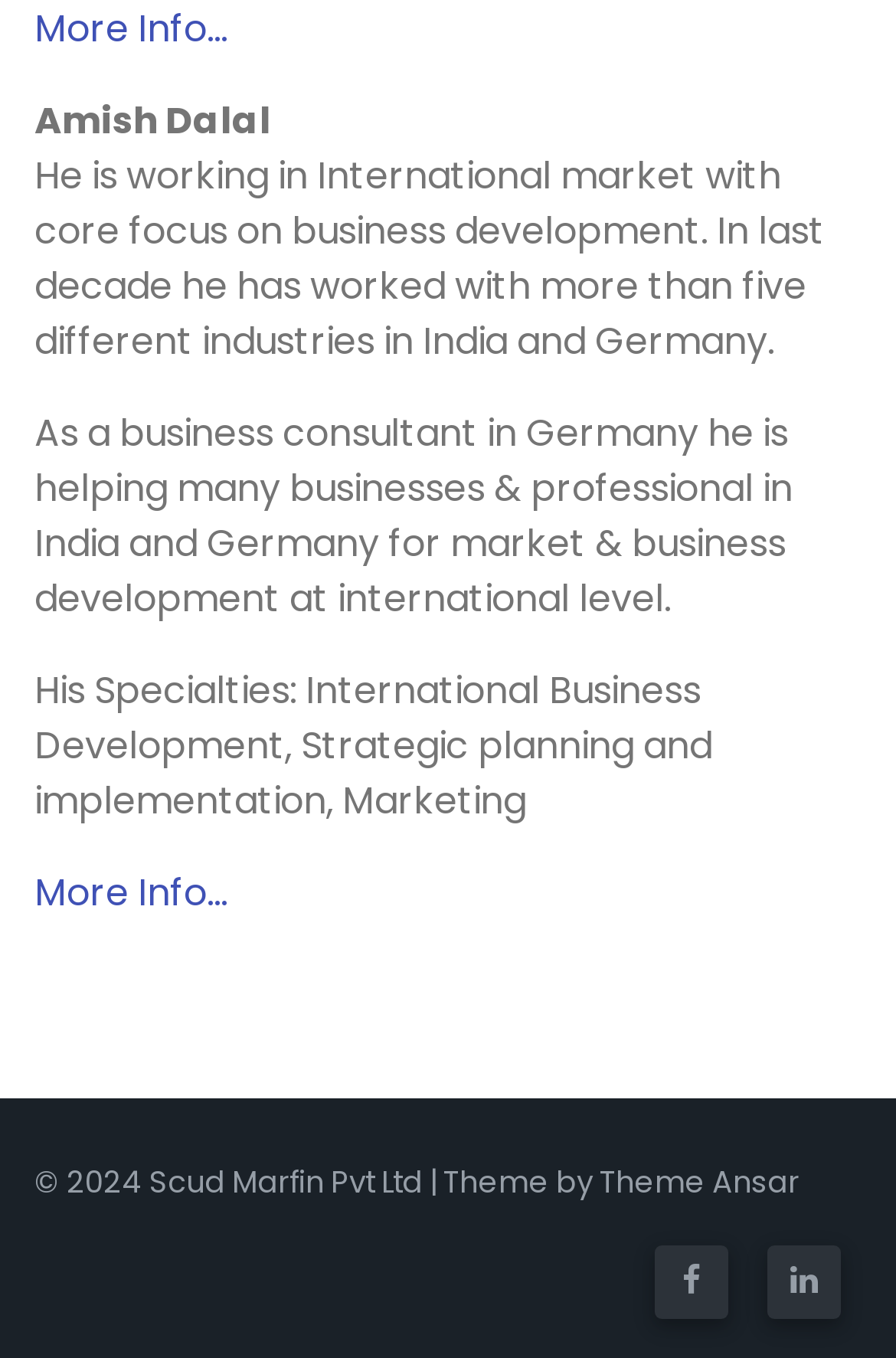Using a single word or phrase, answer the following question: 
Who is the copyright holder of this website?

Scud Marfin Pvt Ltd